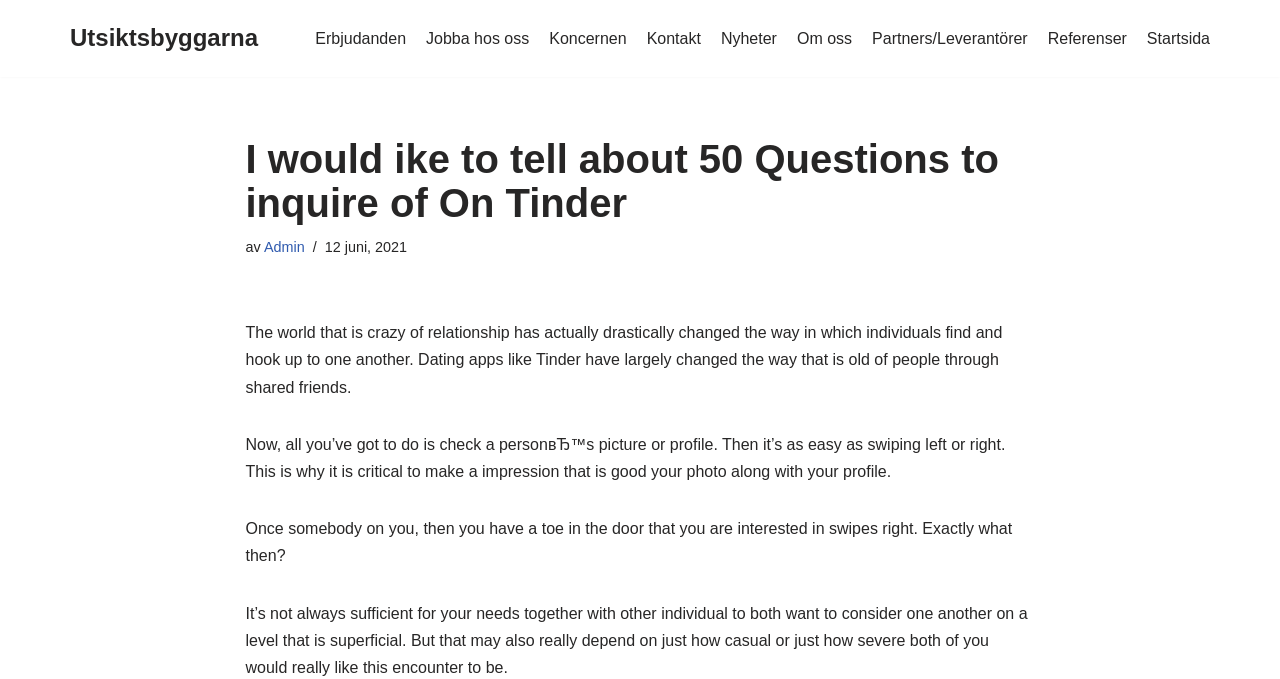What should you do after someone swipes right on you on Tinder?
Look at the image and respond with a single word or a short phrase.

Initiate a conversation